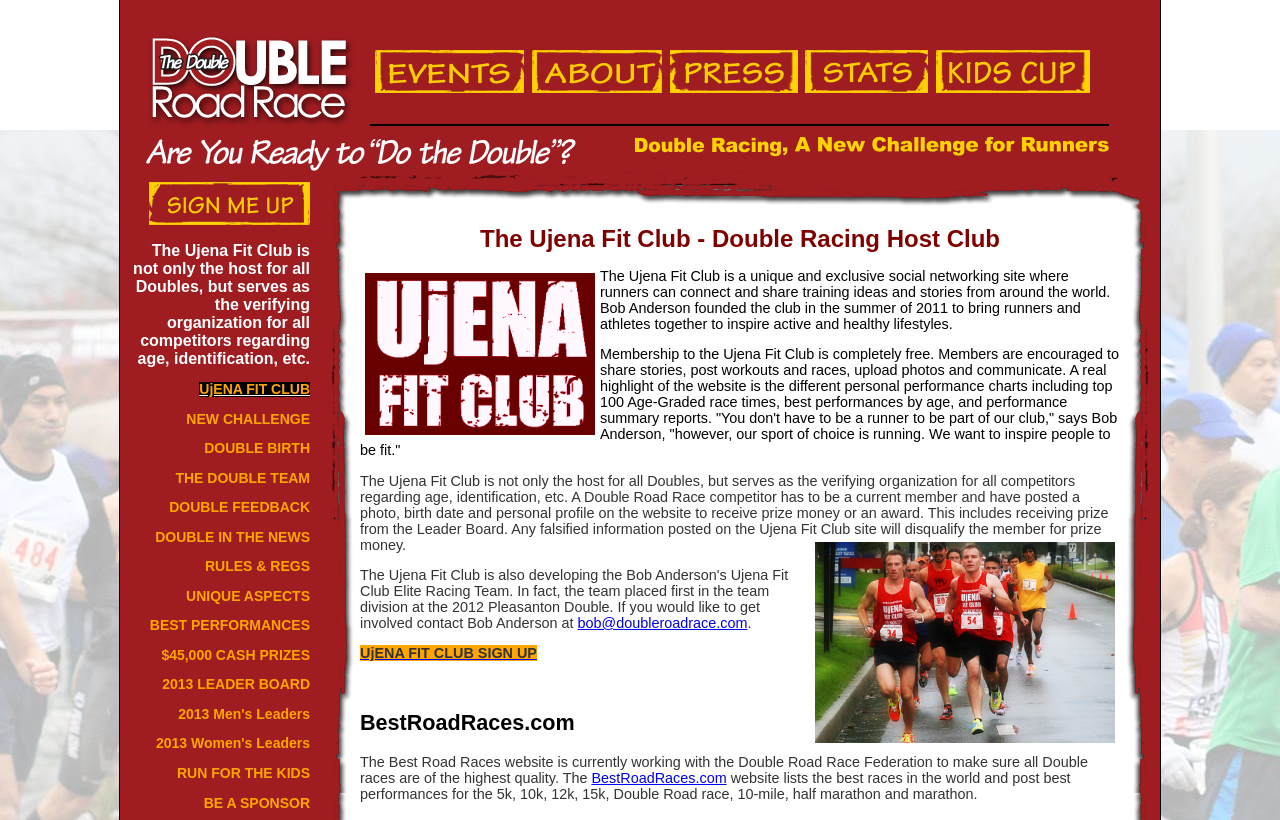Please identify the bounding box coordinates of the area that needs to be clicked to follow this instruction: "Learn more about the 'UjENA FIT CLUB'".

[0.156, 0.466, 0.242, 0.484]